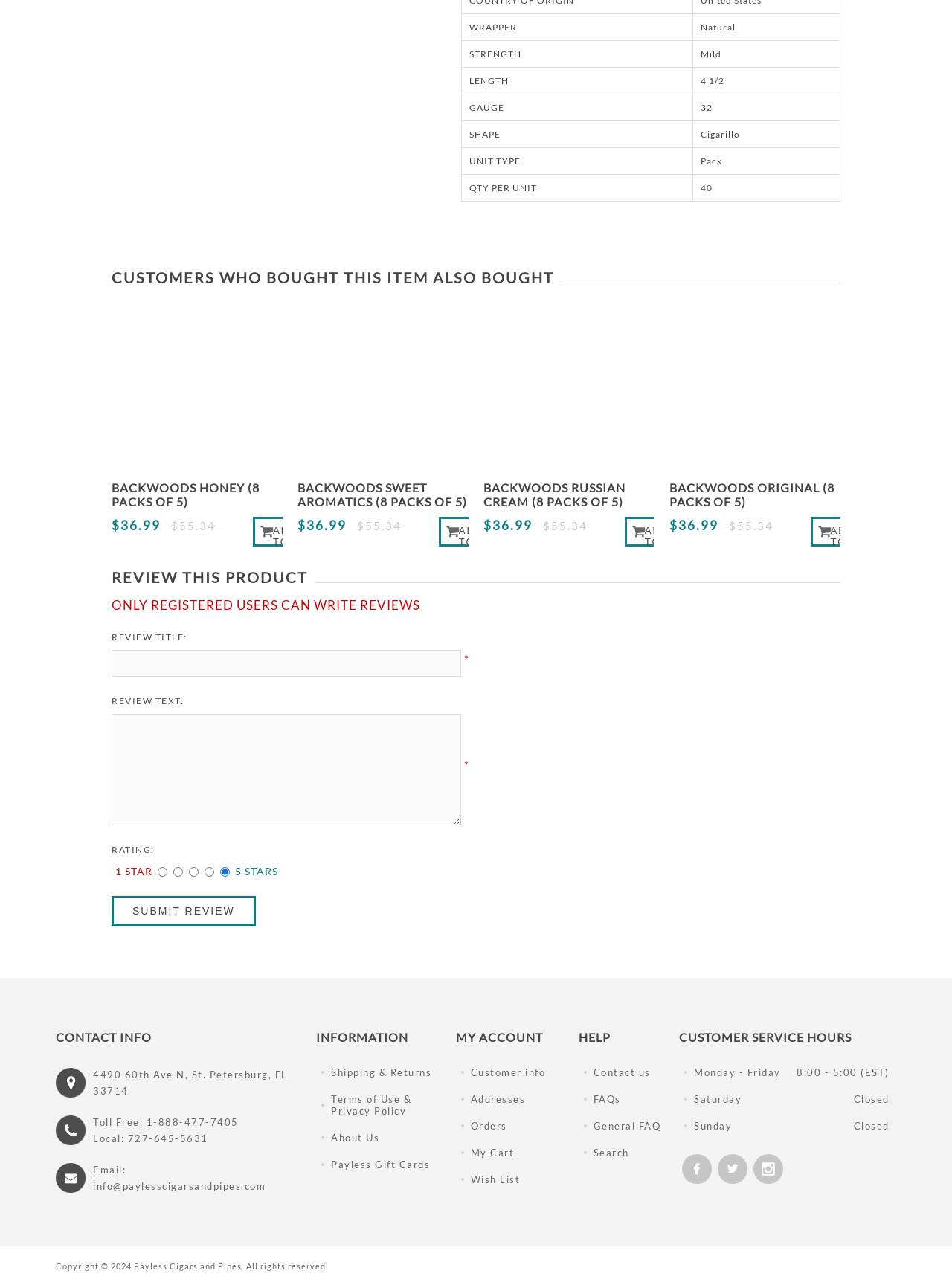Find the bounding box of the web element that fits this description: "aria-label="Follow us on Instagram"".

[0.792, 0.9, 0.823, 0.923]